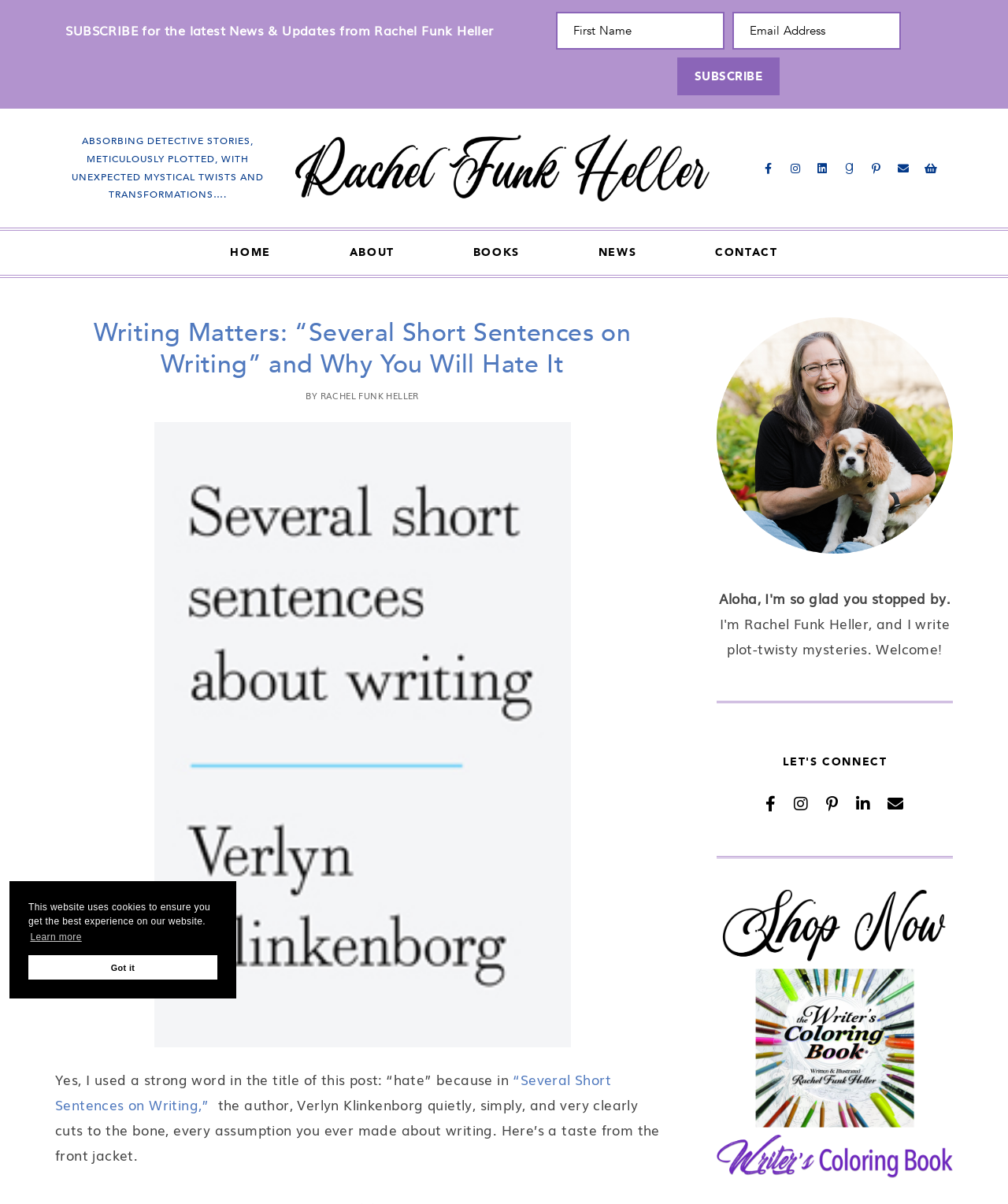Please locate the bounding box coordinates of the element's region that needs to be clicked to follow the instruction: "Subscribe to the newsletter". The bounding box coordinates should be provided as four float numbers between 0 and 1, i.e., [left, top, right, bottom].

[0.552, 0.01, 0.719, 0.041]